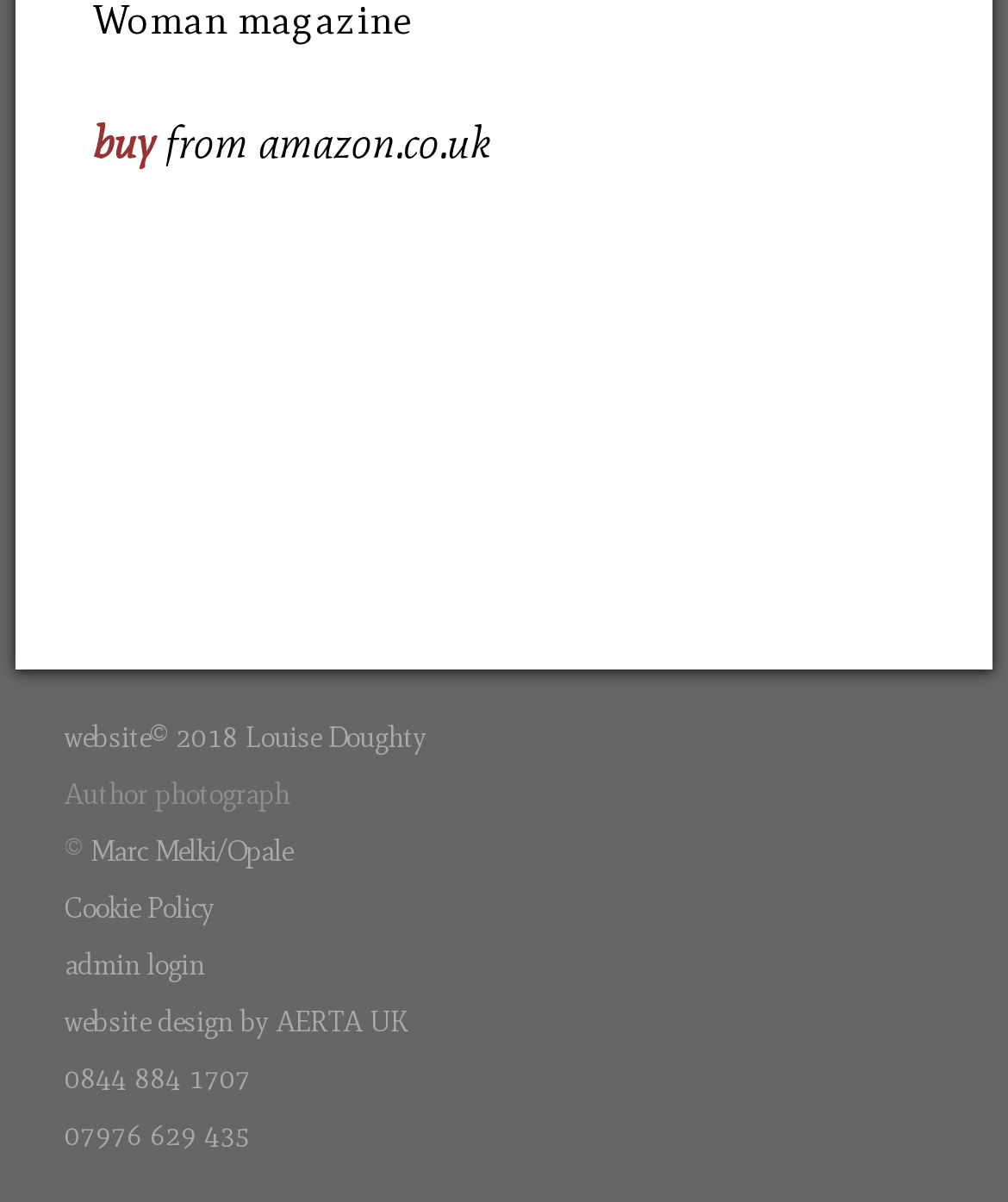Where can you buy the author's work?
Please provide a comprehensive answer to the question based on the webpage screenshot.

The link 'buy' at the top of the webpage is followed by the text 'from amazon.co.uk', which suggests that the author's work can be purchased from Amazon.co.uk.